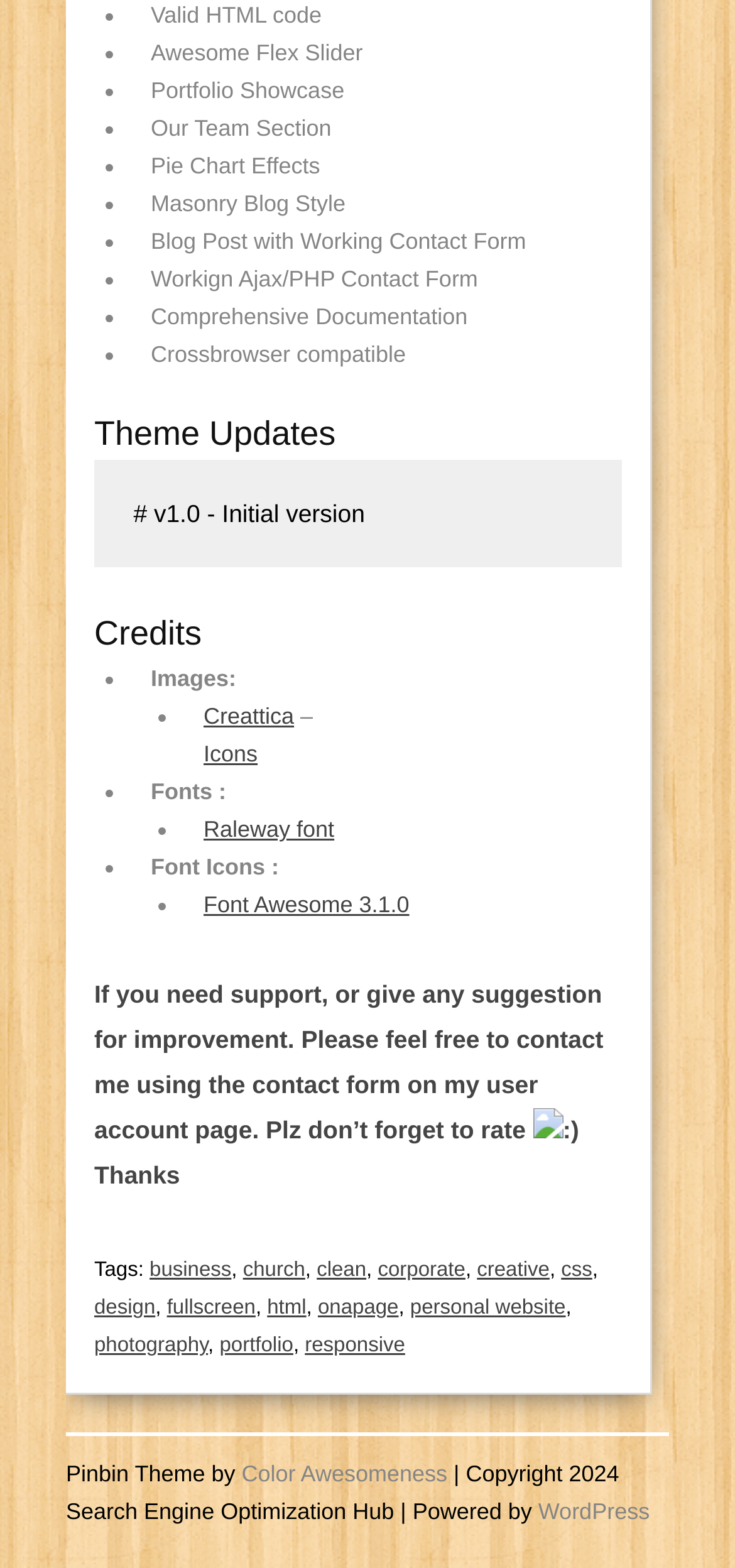Please determine the bounding box coordinates of the clickable area required to carry out the following instruction: "Contact the author using the contact form". The coordinates must be four float numbers between 0 and 1, represented as [left, top, right, bottom].

[0.128, 0.625, 0.821, 0.73]